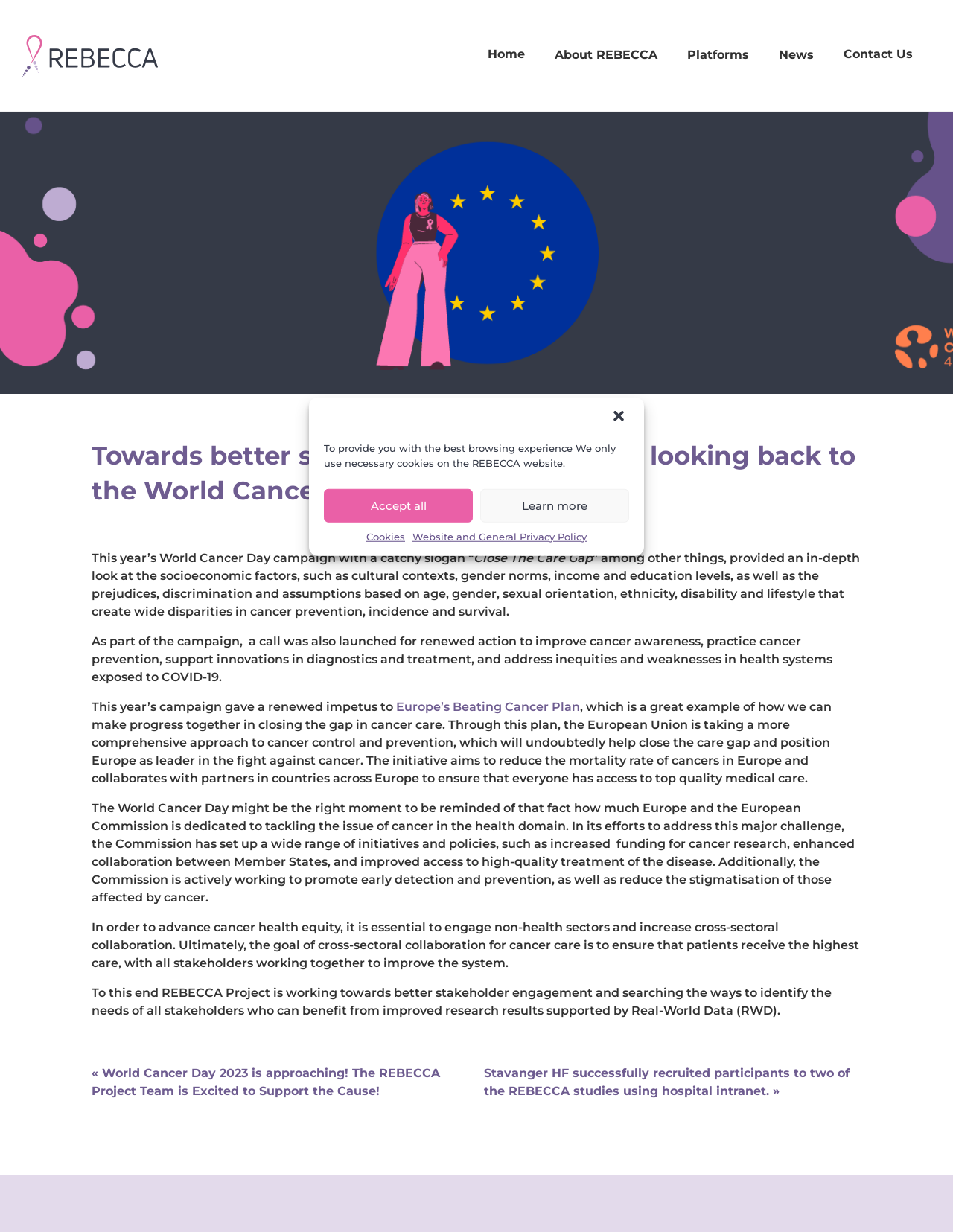Identify the main title of the webpage and generate its text content.

Towards better stakeholder engagement: looking back to the World Cancer Day 2023 results